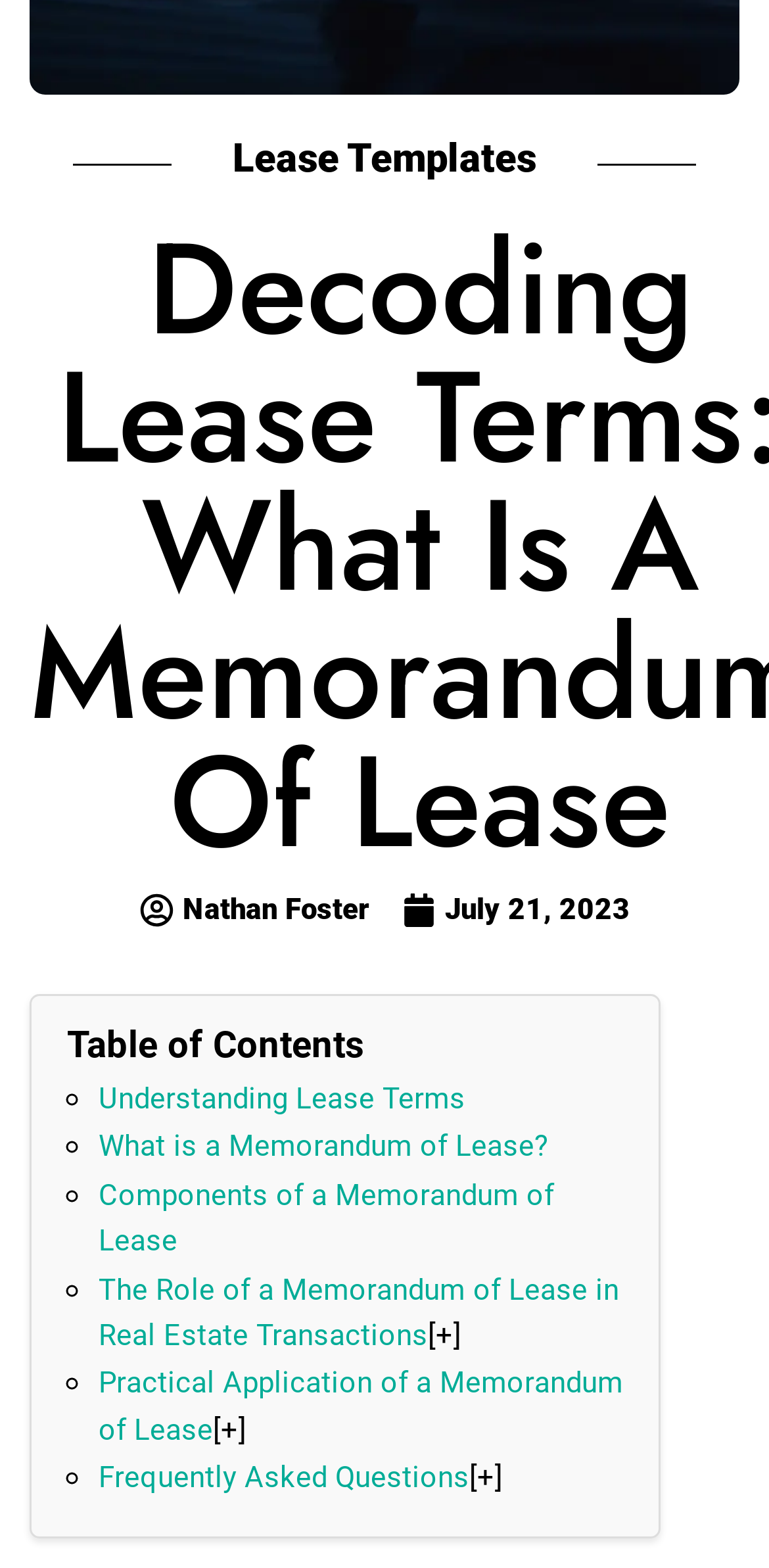Find the bounding box coordinates for the element described here: "July 21, 2023".

[0.522, 0.565, 0.819, 0.596]